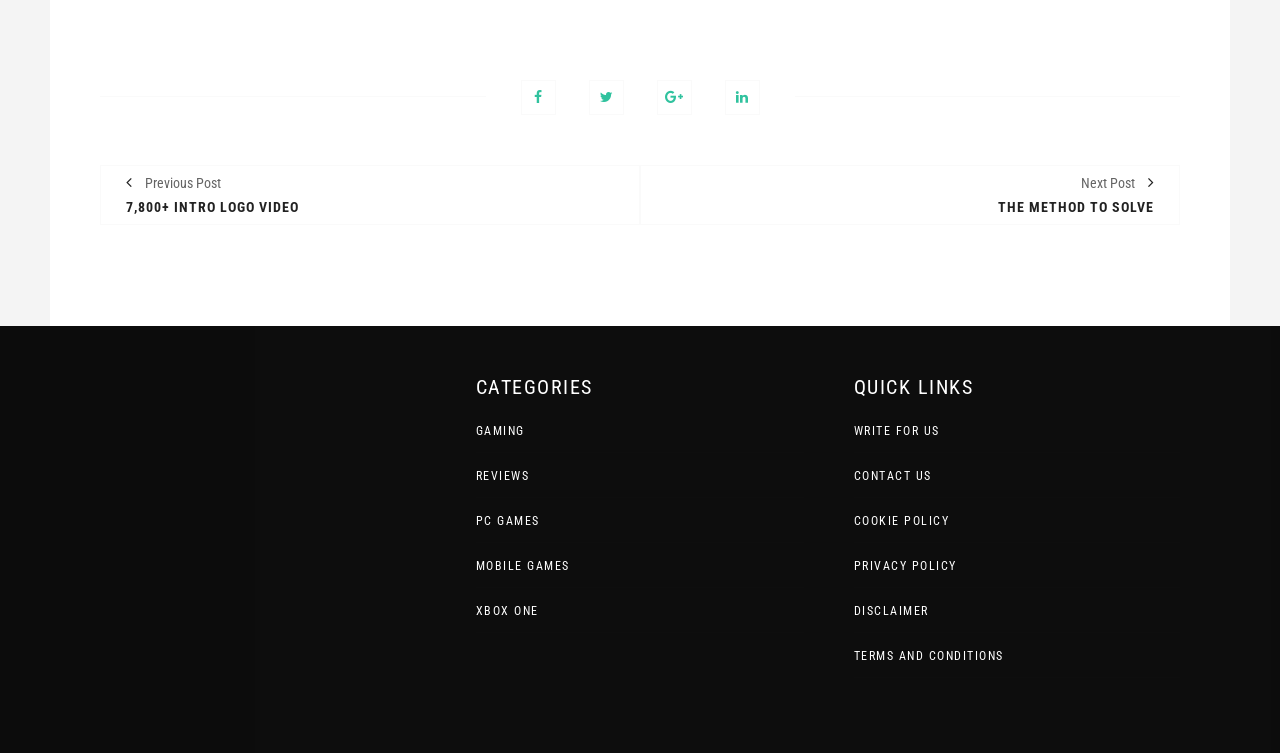Using floating point numbers between 0 and 1, provide the bounding box coordinates in the format (top-left x, top-left y, bottom-right x, bottom-right y). Locate the UI element described here: Mobile Games

[0.372, 0.742, 0.445, 0.761]